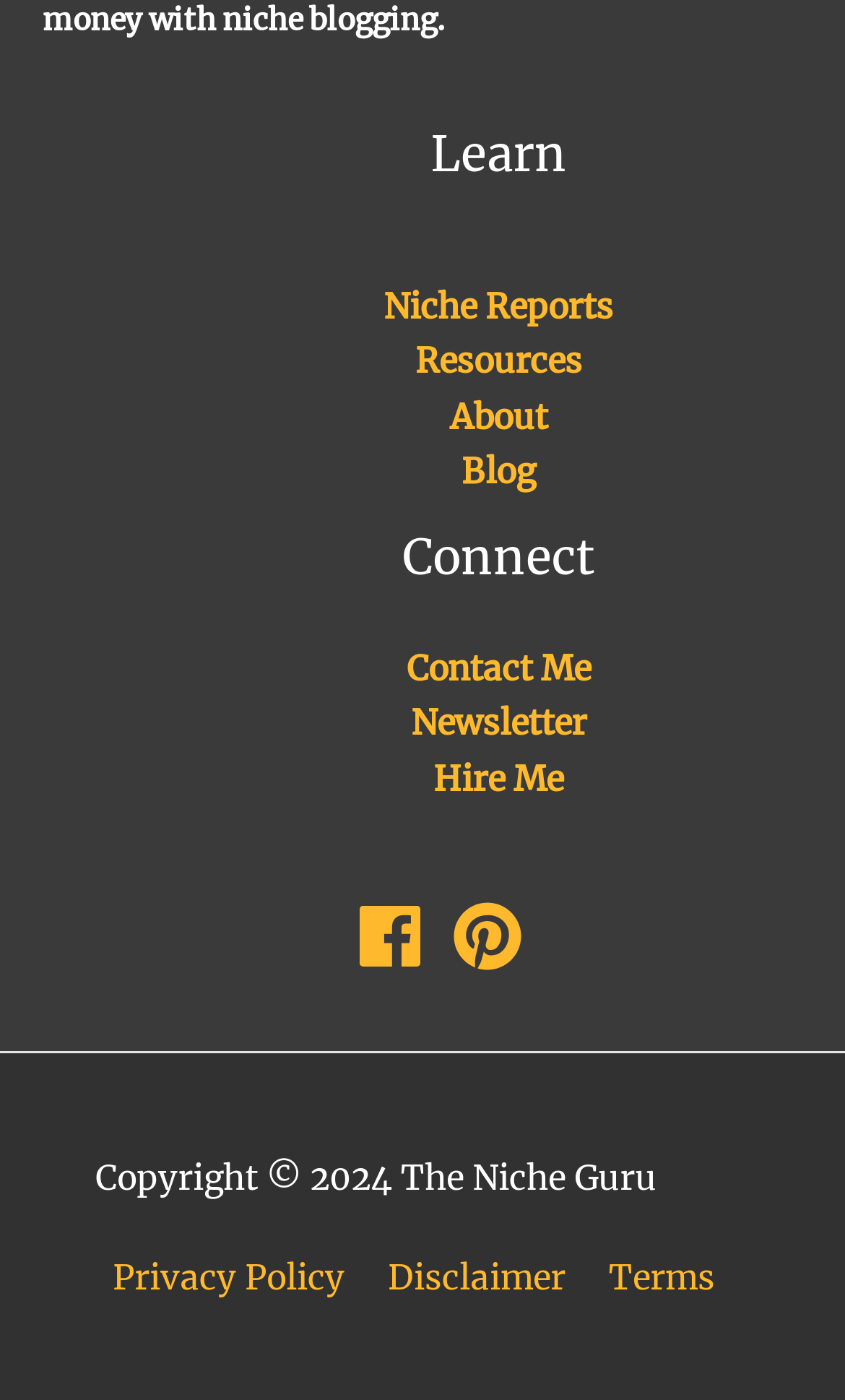Determine the bounding box coordinates for the element that should be clicked to follow this instruction: "Read the Blog". The coordinates should be given as four float numbers between 0 and 1, in the format [left, top, right, bottom].

[0.546, 0.323, 0.634, 0.352]